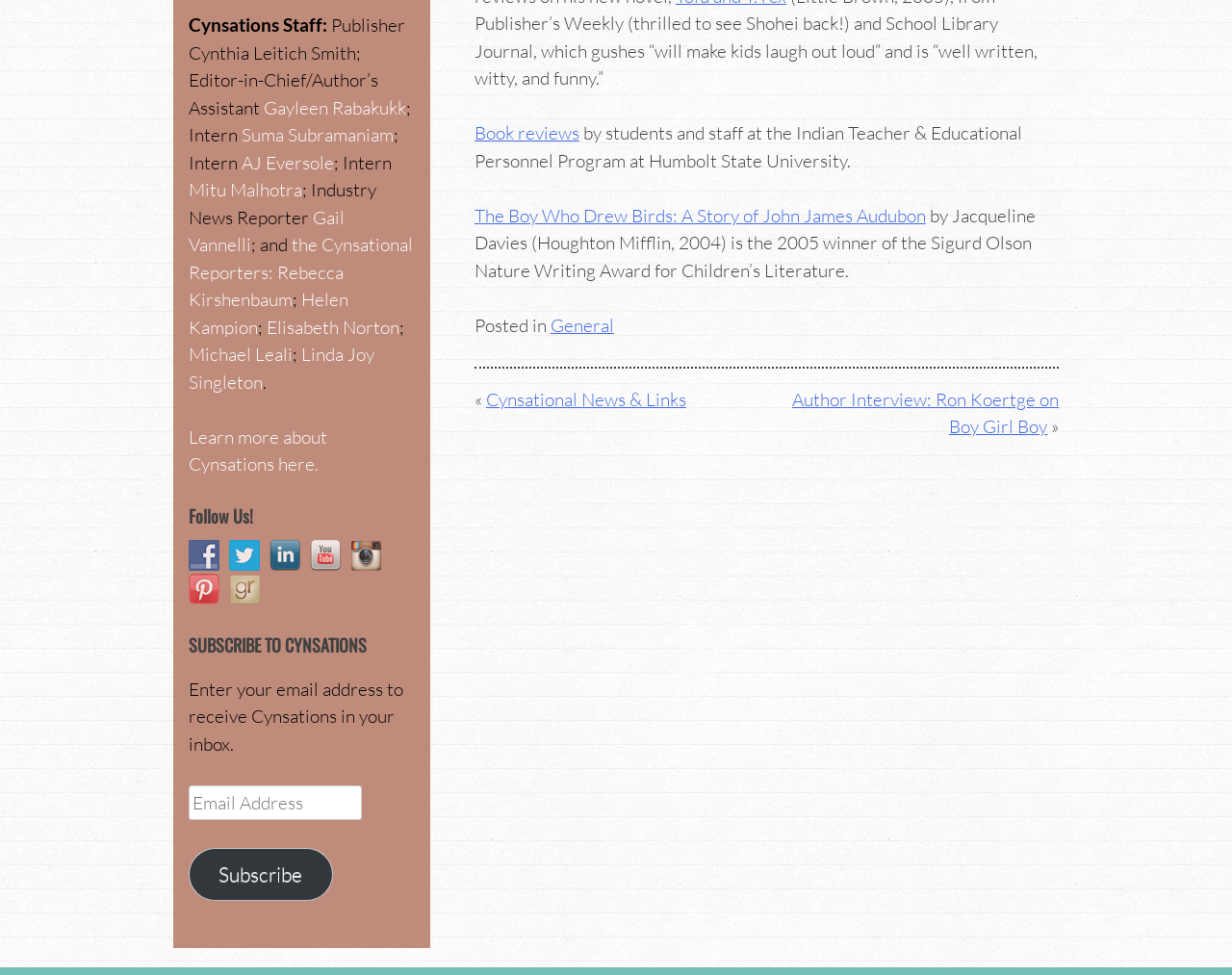Who is the publisher of Cynsations? Examine the screenshot and reply using just one word or a brief phrase.

Cynthia Leitich Smith